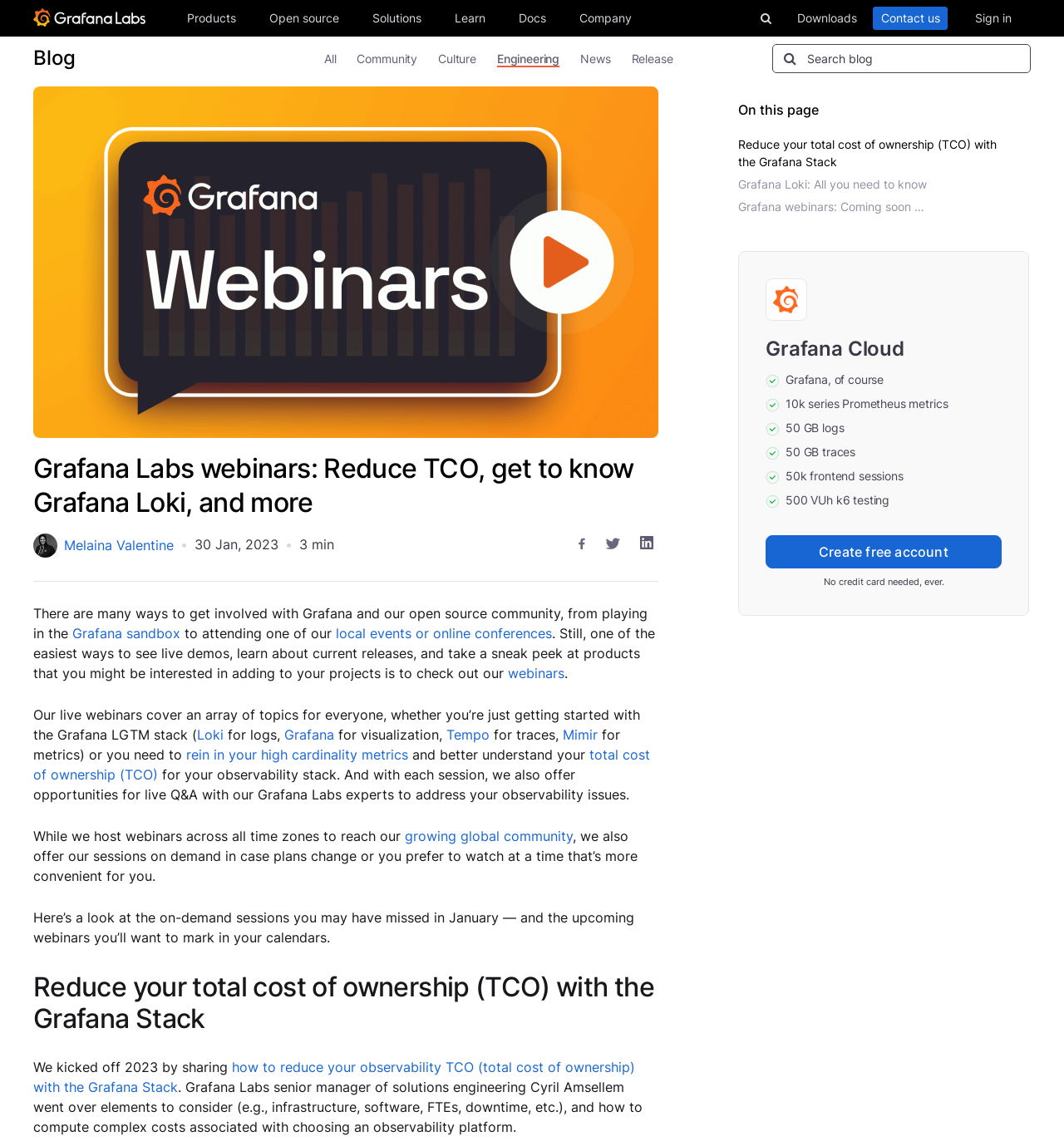Ascertain the bounding box coordinates for the UI element detailed here: "Grafana Enterprise Logs". The coordinates should be provided as [left, top, right, bottom] with each value being a float between 0 and 1.

[0.509, 0.048, 0.638, 0.065]